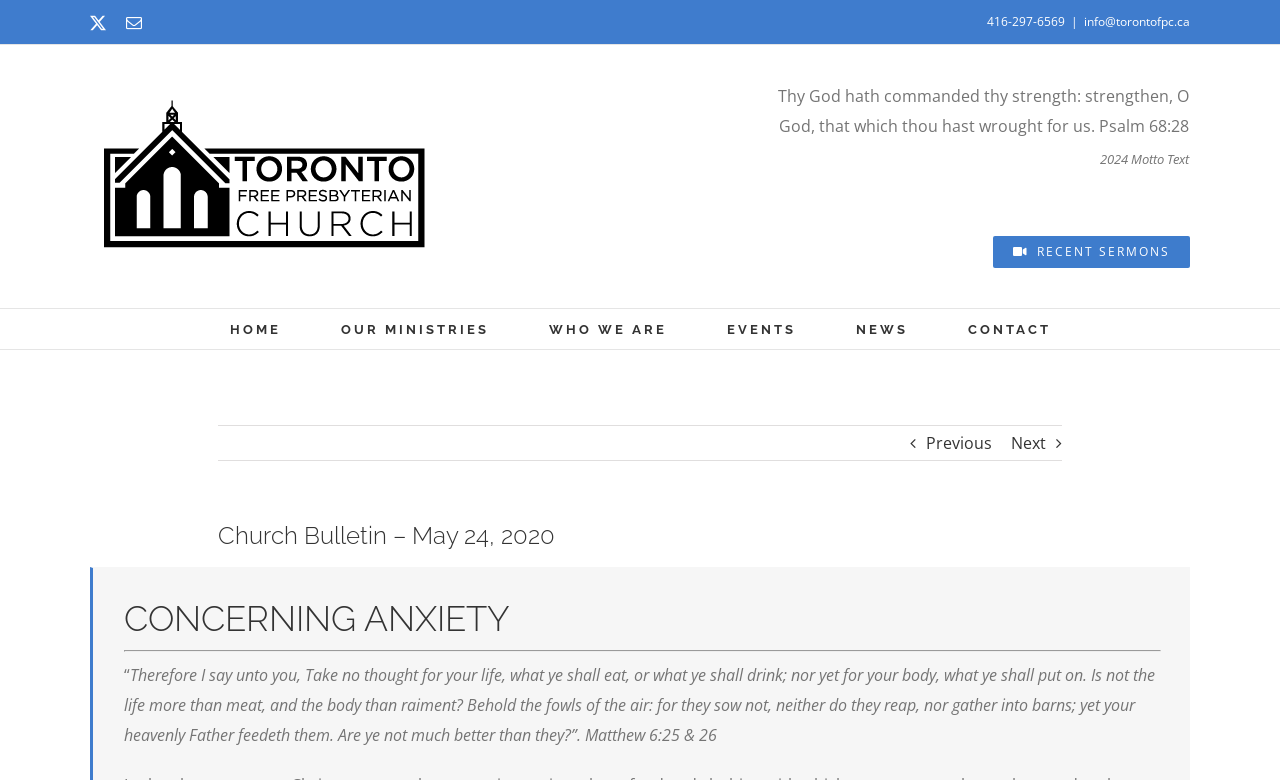How many main menu items are there?
Utilize the information in the image to give a detailed answer to the question.

I counted the number of main menu items by looking at the navigation element with the label 'Main Menu', which contains 6 links: 'HOME', 'OUR MINISTRIES', 'WHO WE ARE', 'EVENTS', 'NEWS', and 'CONTACT'.